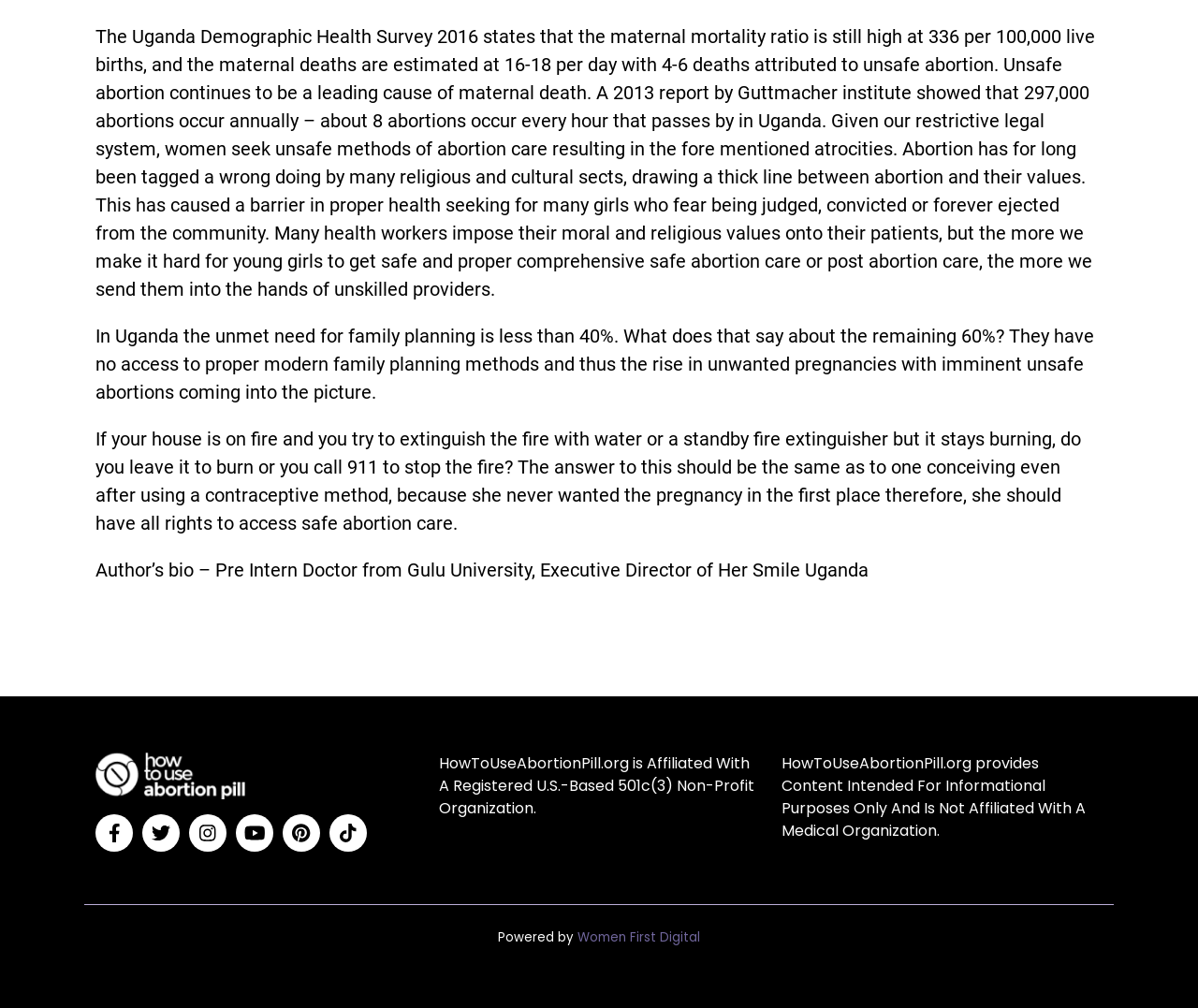What is the name of the organization affiliated with this webpage?
Using the image, give a concise answer in the form of a single word or short phrase.

Her Smile Uganda